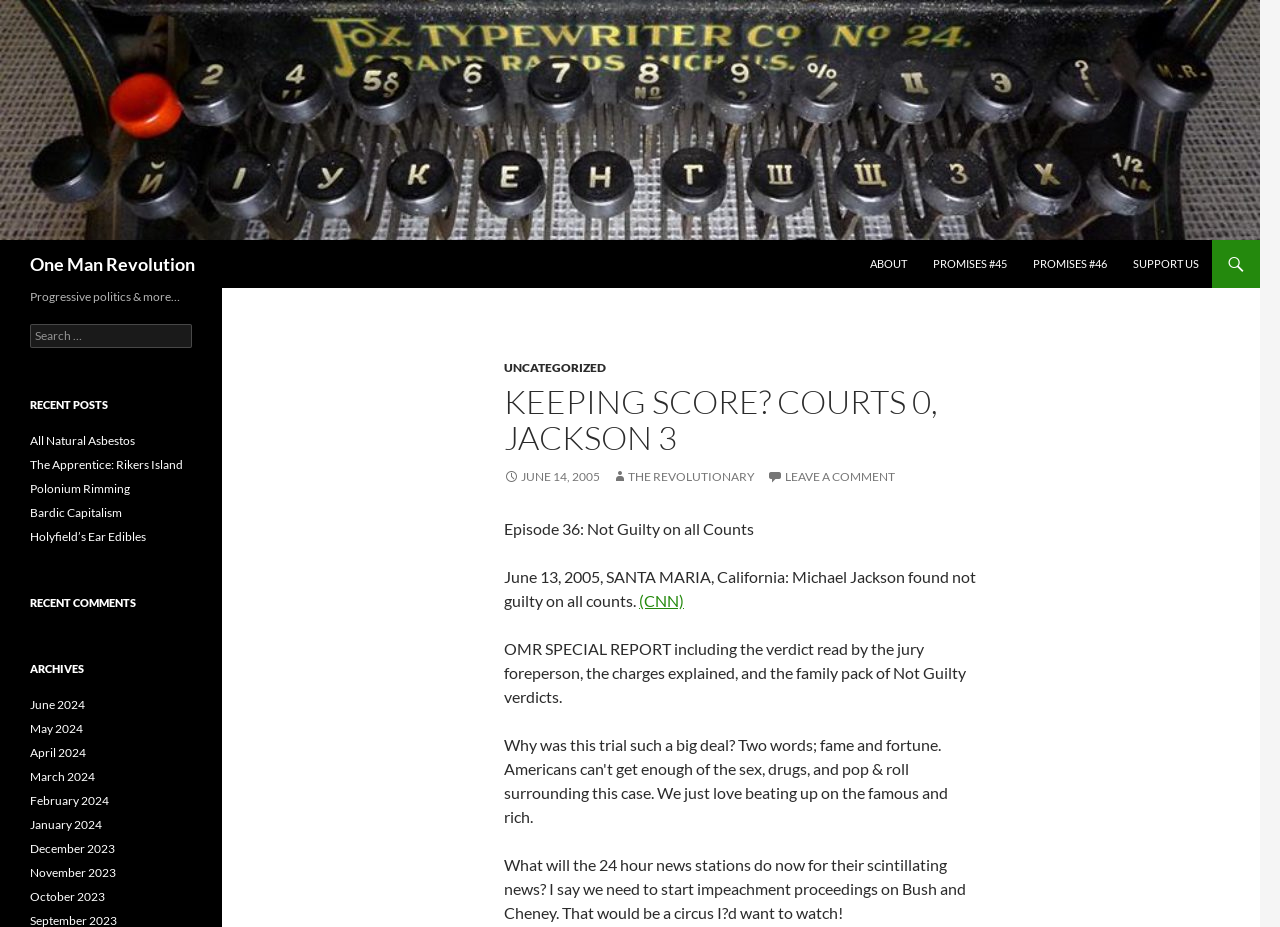With reference to the screenshot, provide a detailed response to the question below:
What is the date of the post about Michael Jackson?

I found the answer by looking at the text in the recent post section, which mentions 'June 13, 2005, SANTA MARIA, California: Michael Jackson found not guilty on all counts.' This suggests that the post about Michael Jackson was published on June 13, 2005.